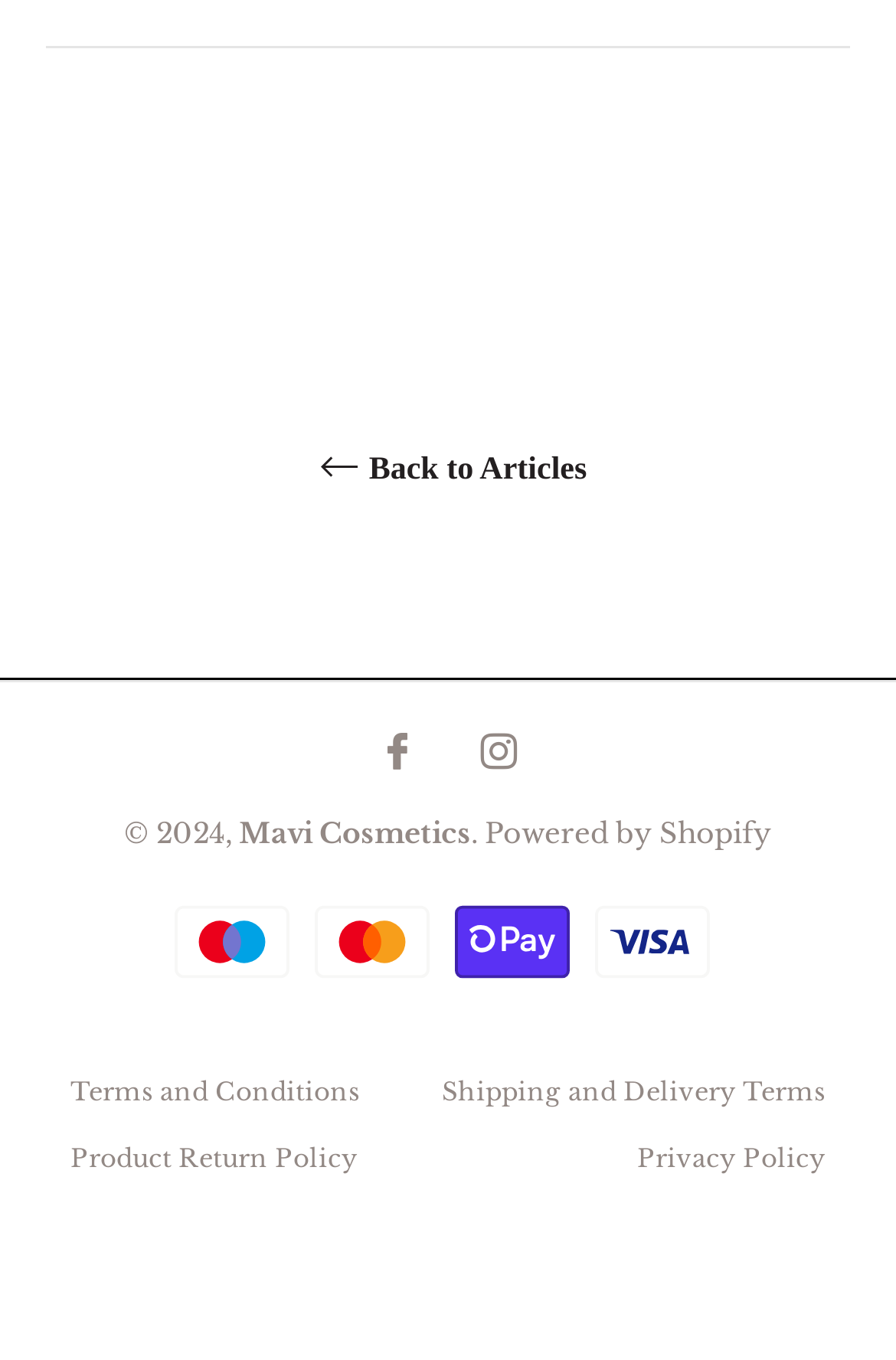Please identify the bounding box coordinates of the element that needs to be clicked to execute the following command: "Visit Mavi Cosmetics". Provide the bounding box using four float numbers between 0 and 1, formatted as [left, top, right, bottom].

[0.267, 0.6, 0.526, 0.625]